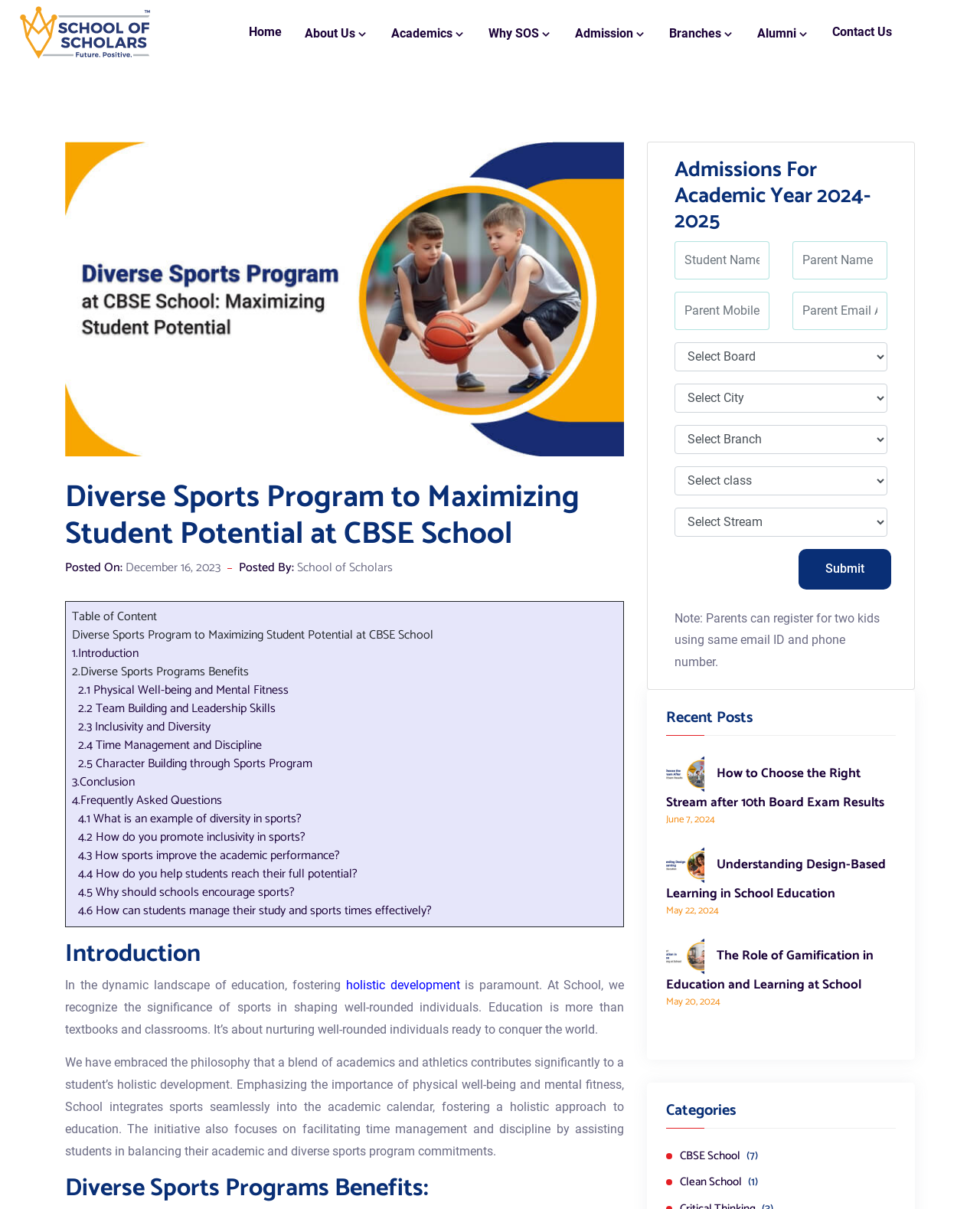Please determine the bounding box coordinates of the clickable area required to carry out the following instruction: "Read the 'Introduction' heading". The coordinates must be four float numbers between 0 and 1, represented as [left, top, right, bottom].

[0.066, 0.777, 0.637, 0.801]